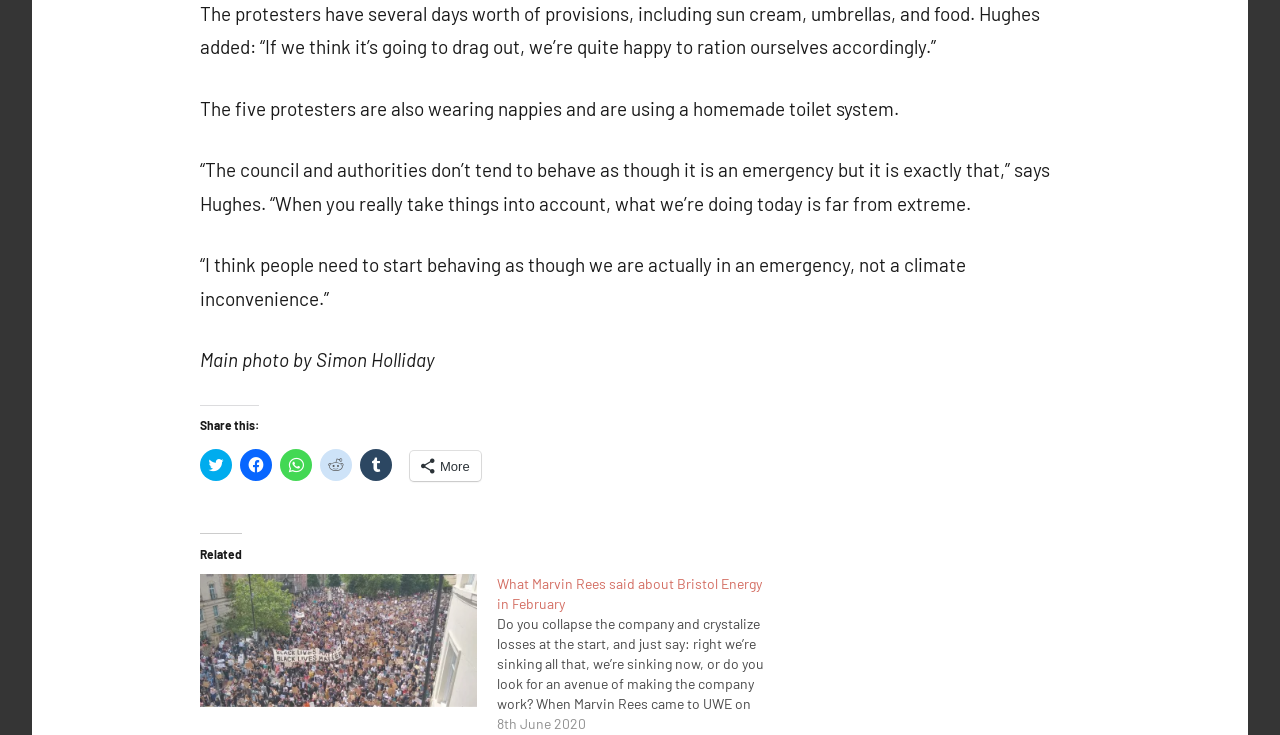Please find the bounding box coordinates for the clickable element needed to perform this instruction: "Share on Facebook".

[0.188, 0.61, 0.212, 0.654]